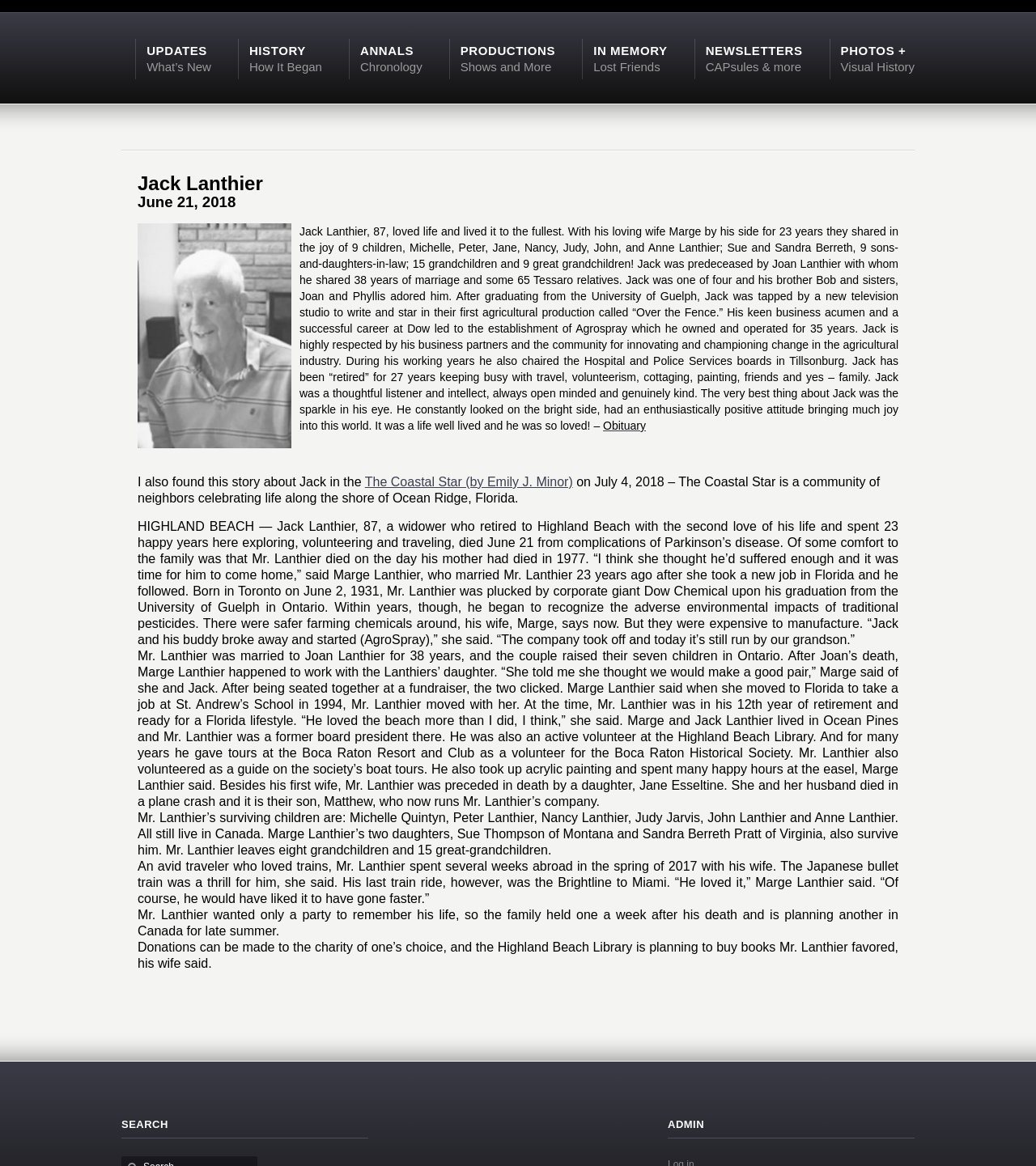Find and specify the bounding box coordinates that correspond to the clickable region for the instruction: "Click on 'UPDATES What’s New'".

[0.142, 0.037, 0.204, 0.063]